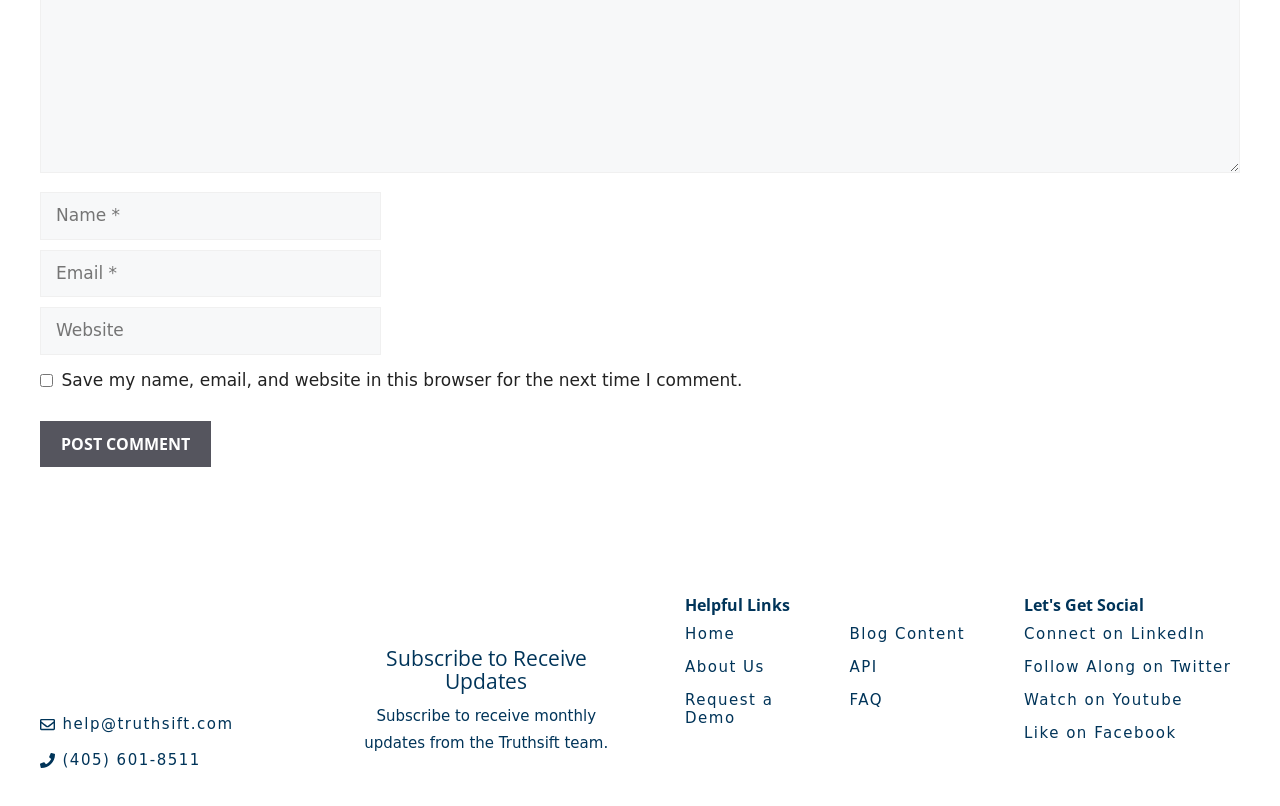Please provide a comprehensive answer to the question based on the screenshot: What is the email address for help?

I found a link with the text 'help@truthsift.com' which appears to be an email address for seeking help.